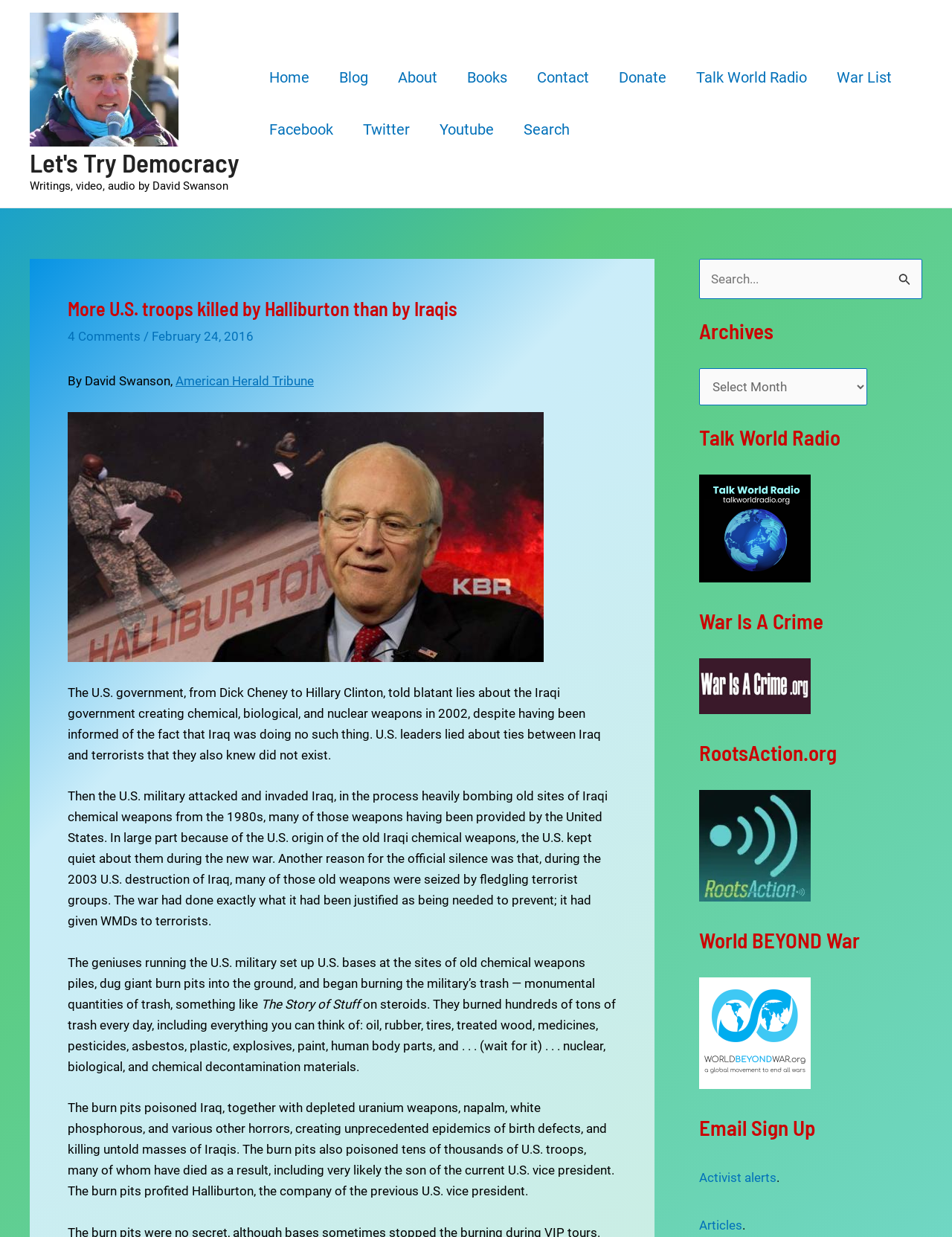Please locate the bounding box coordinates of the element that needs to be clicked to achieve the following instruction: "Check the 'Archives'". The coordinates should be four float numbers between 0 and 1, i.e., [left, top, right, bottom].

[0.734, 0.254, 0.969, 0.28]